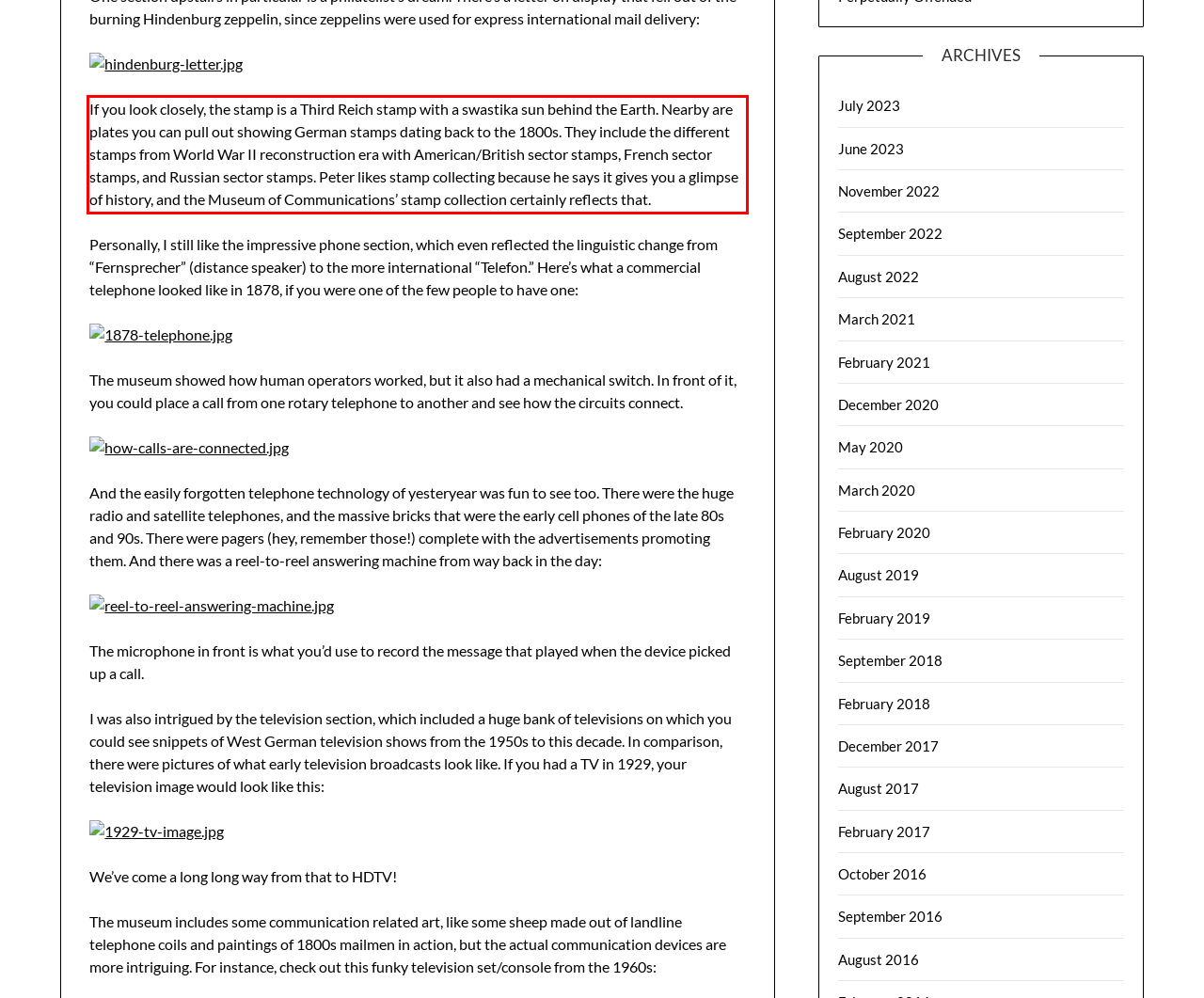In the screenshot of the webpage, find the red bounding box and perform OCR to obtain the text content restricted within this red bounding box.

If you look closely, the stamp is a Third Reich stamp with a swastika sun behind the Earth. Nearby are plates you can pull out showing German stamps dating back to the 1800s. They include the different stamps from World War II reconstruction era with American/British sector stamps, French sector stamps, and Russian sector stamps. Peter likes stamp collecting because he says it gives you a glimpse of history, and the Museum of Communications’ stamp collection certainly reflects that.